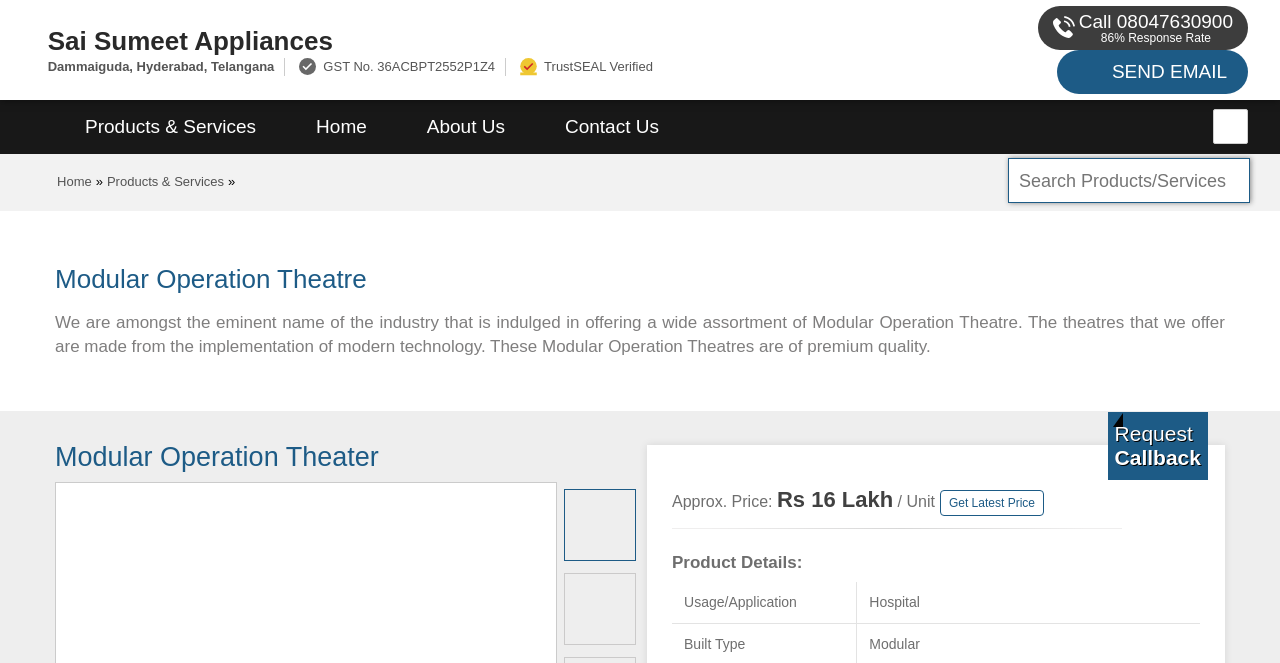Provide the bounding box for the UI element matching this description: "Call 0804763090086% Response Rate".

[0.811, 0.008, 0.975, 0.076]